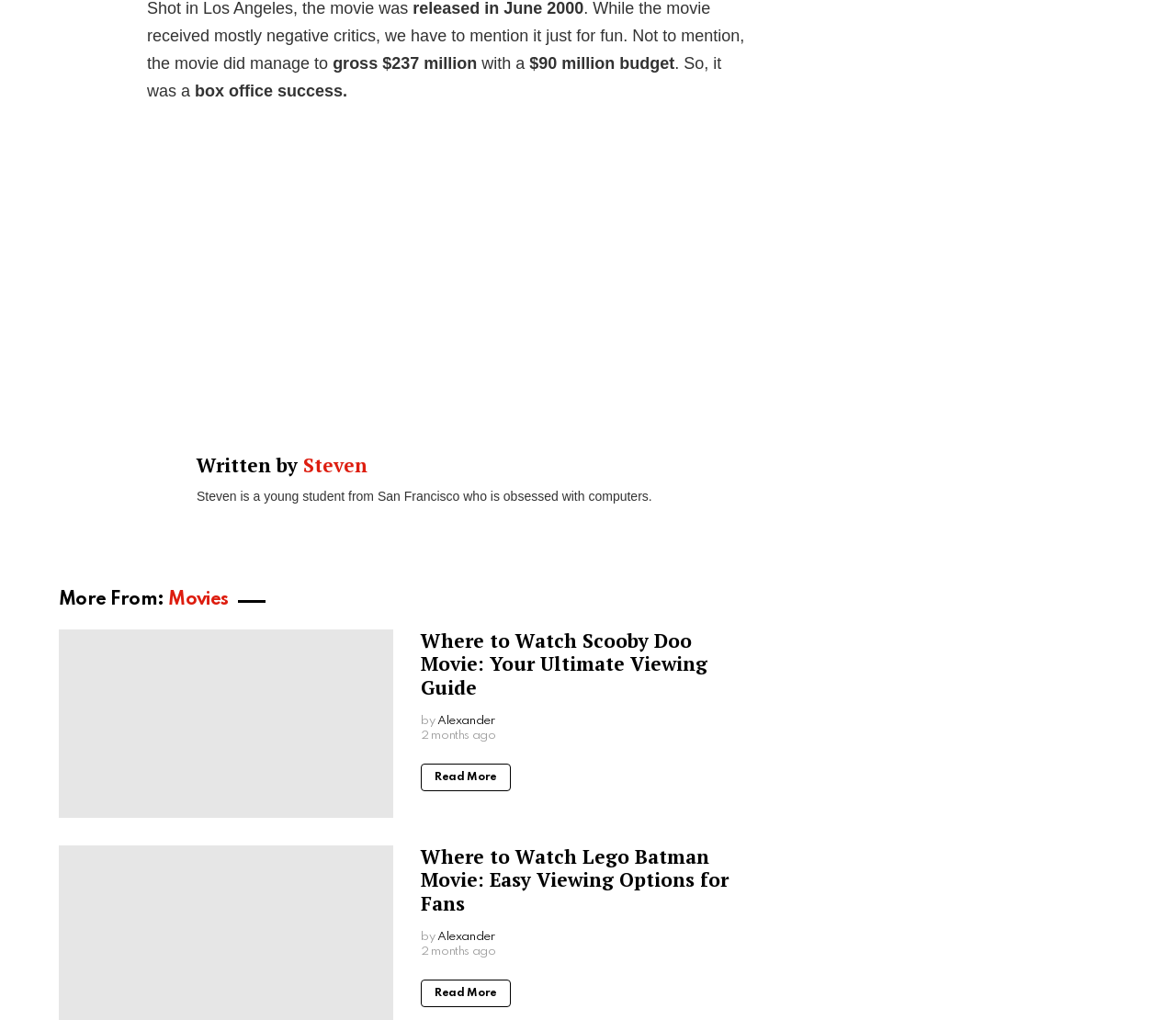Please identify the bounding box coordinates of the element that needs to be clicked to execute the following command: "Click on the link to Movies". Provide the bounding box using four float numbers between 0 and 1, formatted as [left, top, right, bottom].

[0.143, 0.579, 0.194, 0.597]